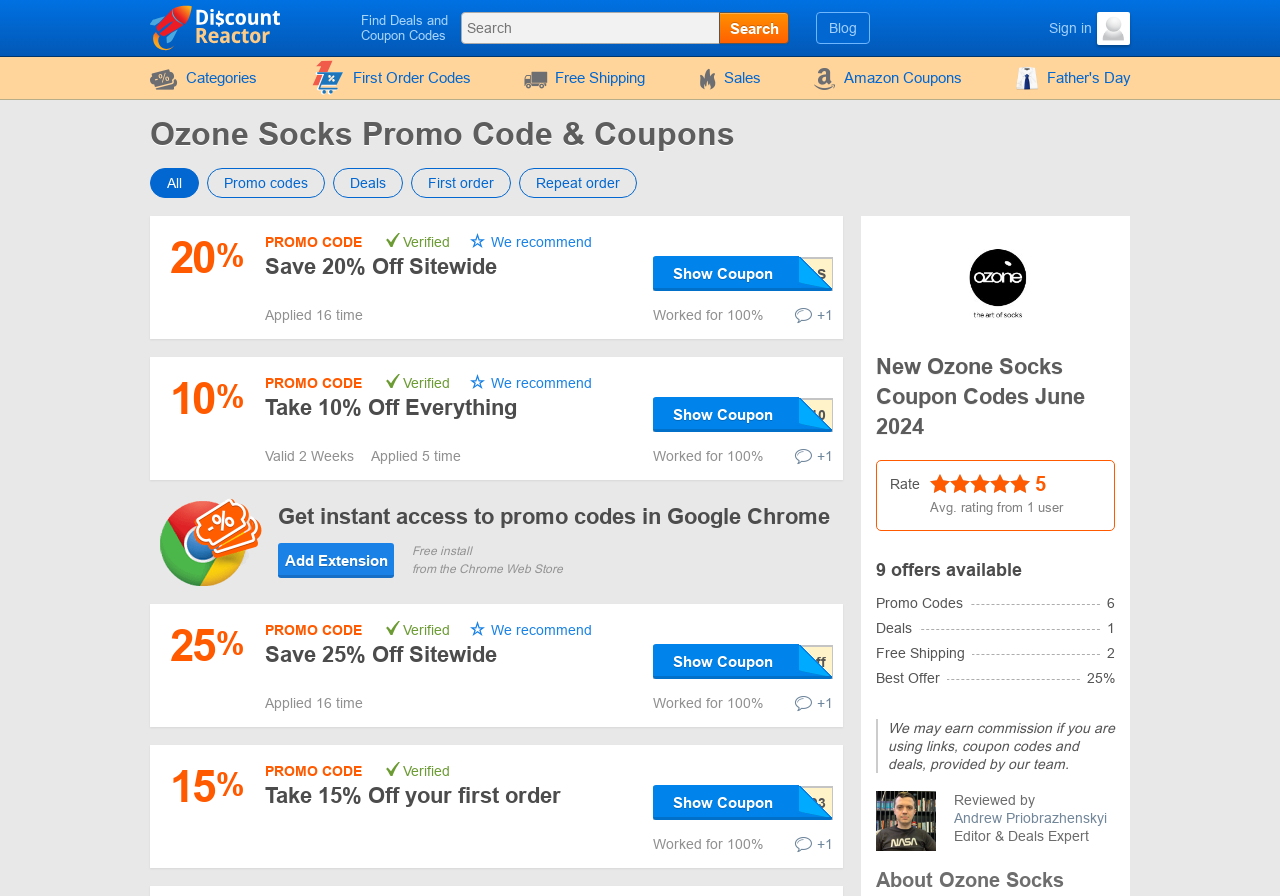Locate the bounding box coordinates of the element's region that should be clicked to carry out the following instruction: "View Ozone Socks promo codes". The coordinates need to be four float numbers between 0 and 1, i.e., [left, top, right, bottom].

[0.726, 0.354, 0.829, 0.372]